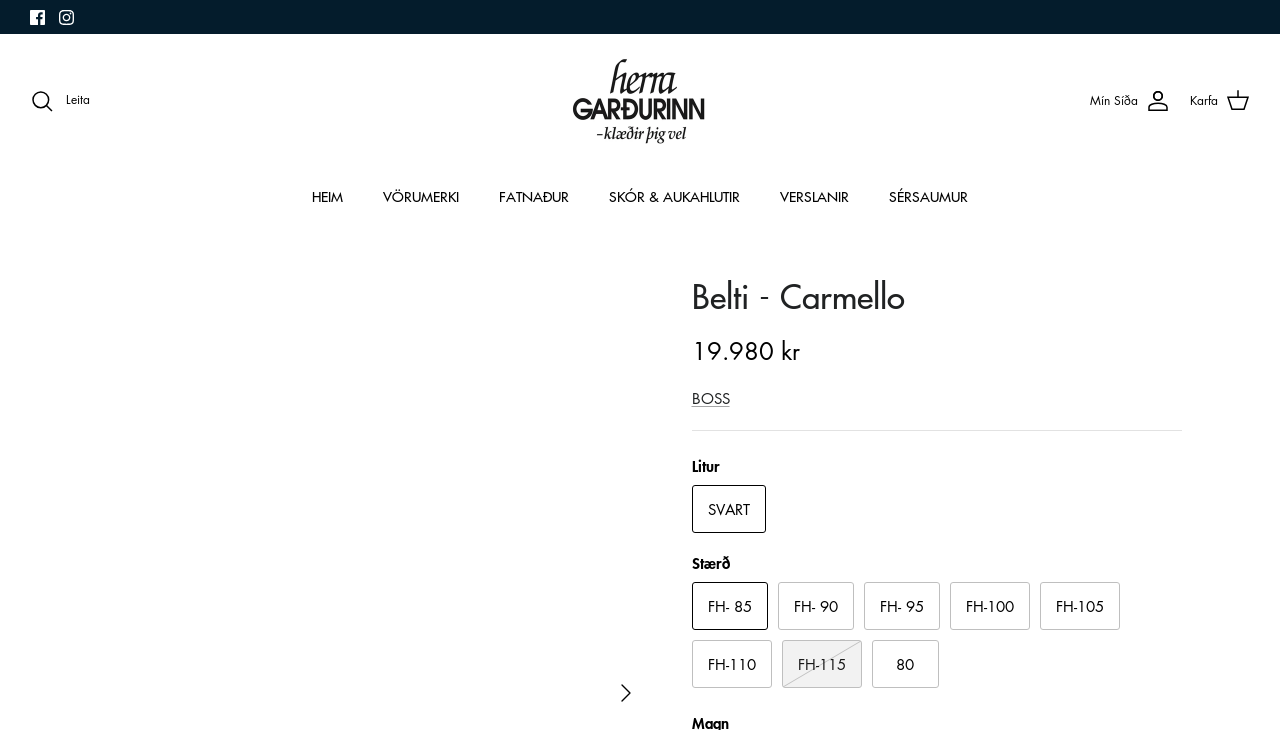Please locate the bounding box coordinates of the element's region that needs to be clicked to follow the instruction: "Click on the 'BOSS' link". The bounding box coordinates should be provided as four float numbers between 0 and 1, i.e., [left, top, right, bottom].

[0.54, 0.531, 0.57, 0.558]